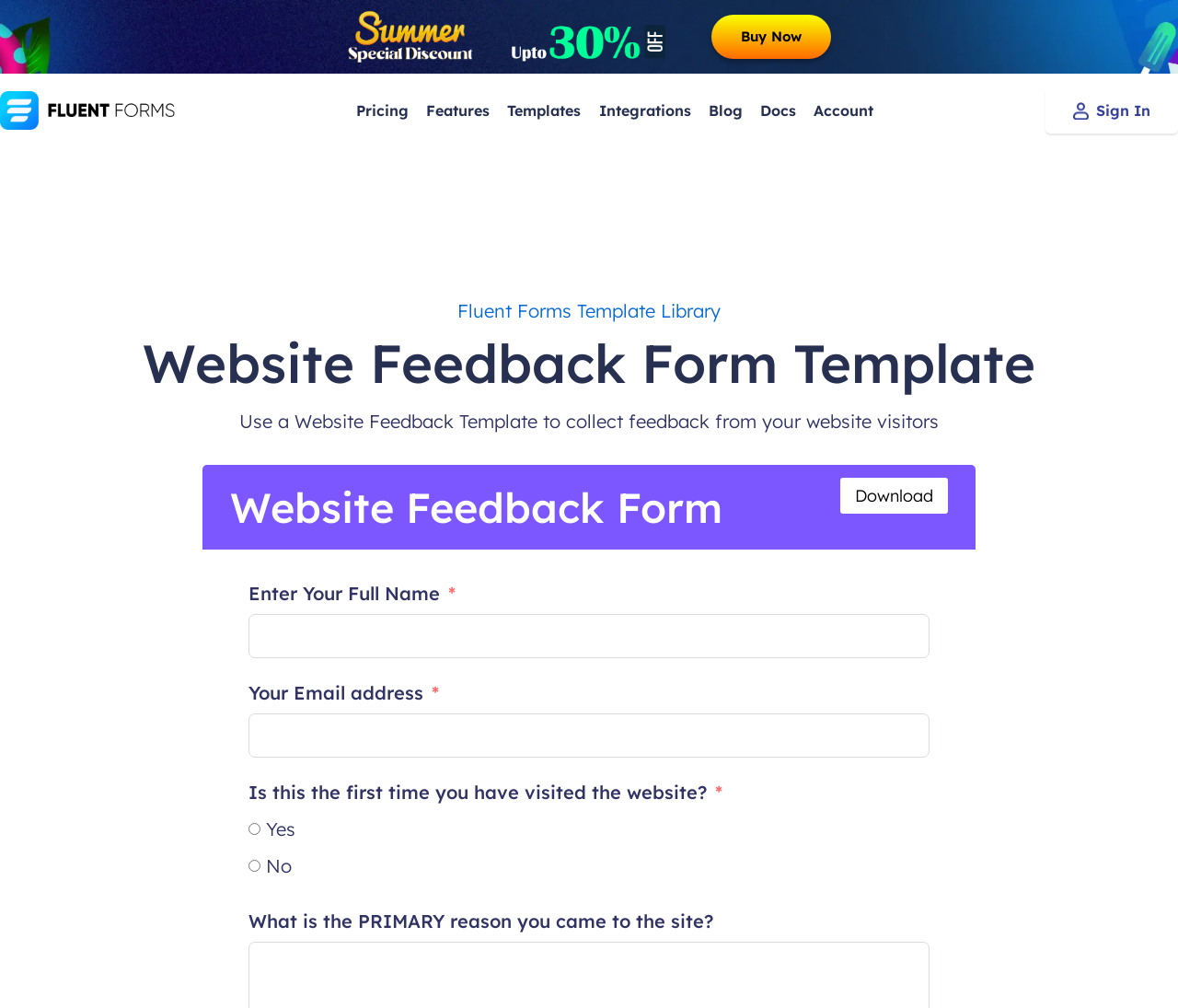Identify the bounding box coordinates of the element to click to follow this instruction: 'Download the Website Feedback Form Template'. Ensure the coordinates are four float values between 0 and 1, provided as [left, top, right, bottom].

[0.713, 0.474, 0.805, 0.51]